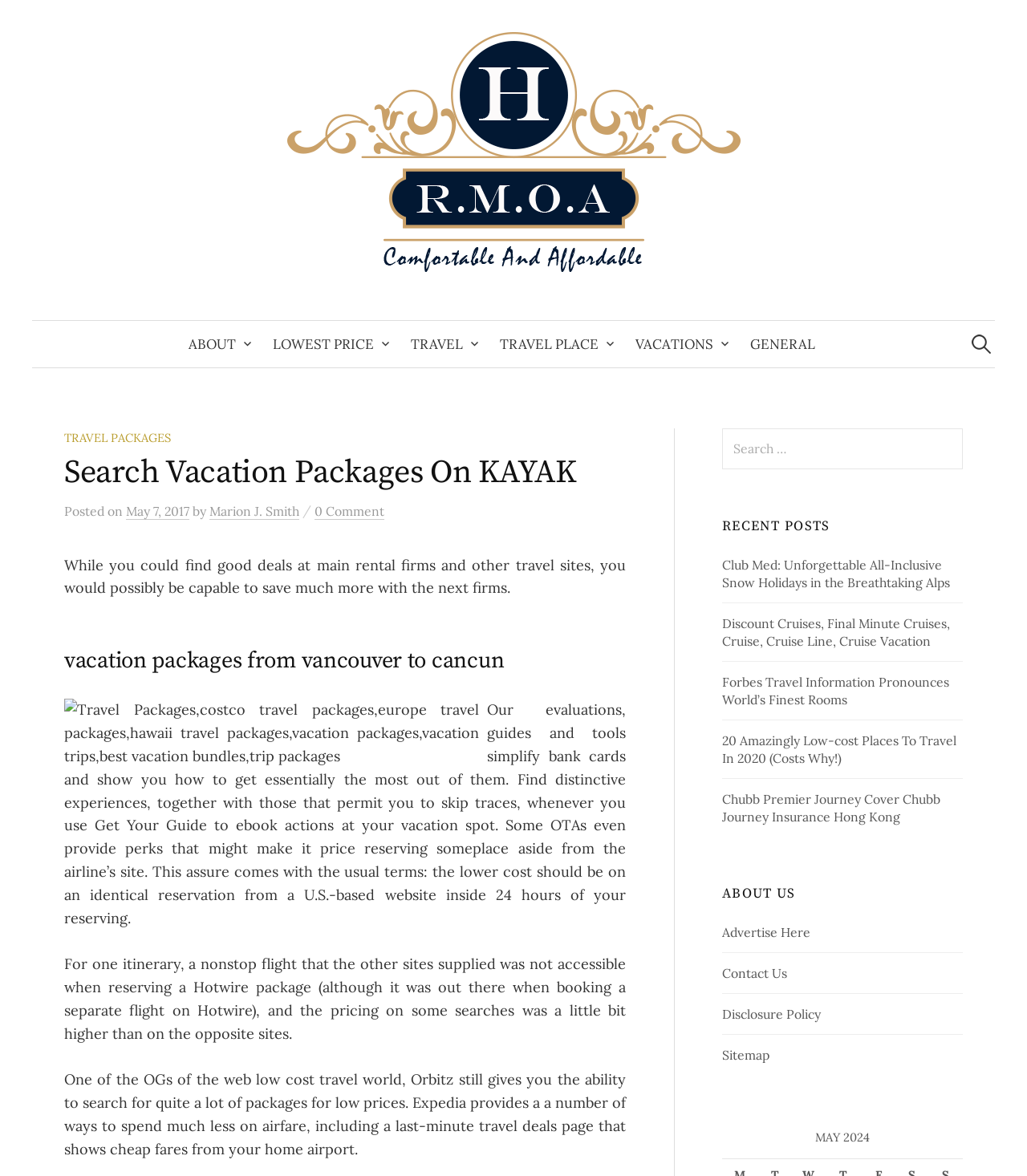Can you determine the bounding box coordinates of the area that needs to be clicked to fulfill the following instruction: "Read about 'vacation packages from vancouver to cancun'"?

[0.062, 0.549, 0.609, 0.575]